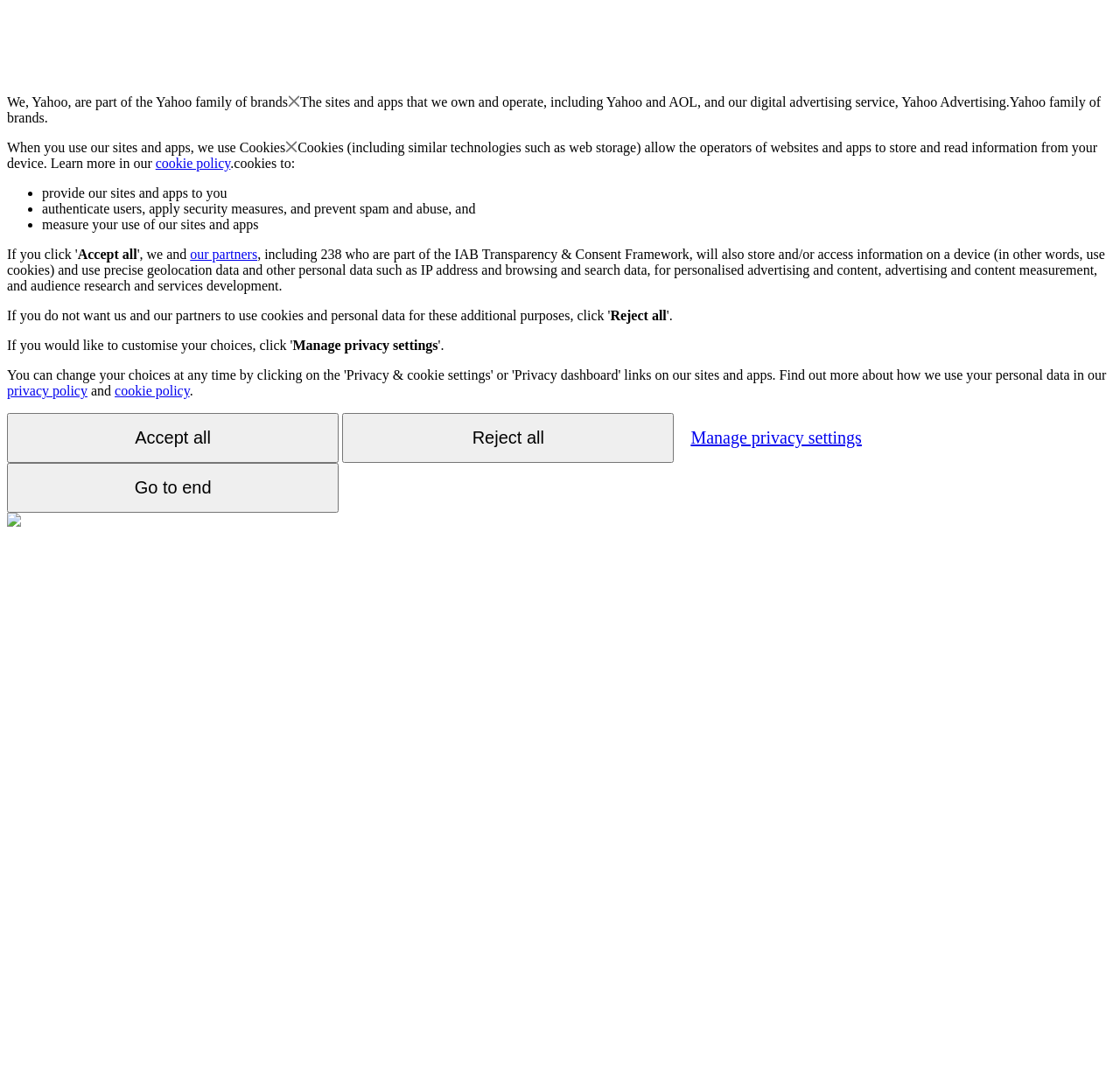Look at the image and write a detailed answer to the question: 
What is Yahoo part of?

Based on the webpage content, it is stated that 'We, Yahoo, are part of the Yahoo family of brands', which indicates that Yahoo is part of a larger group of brands.